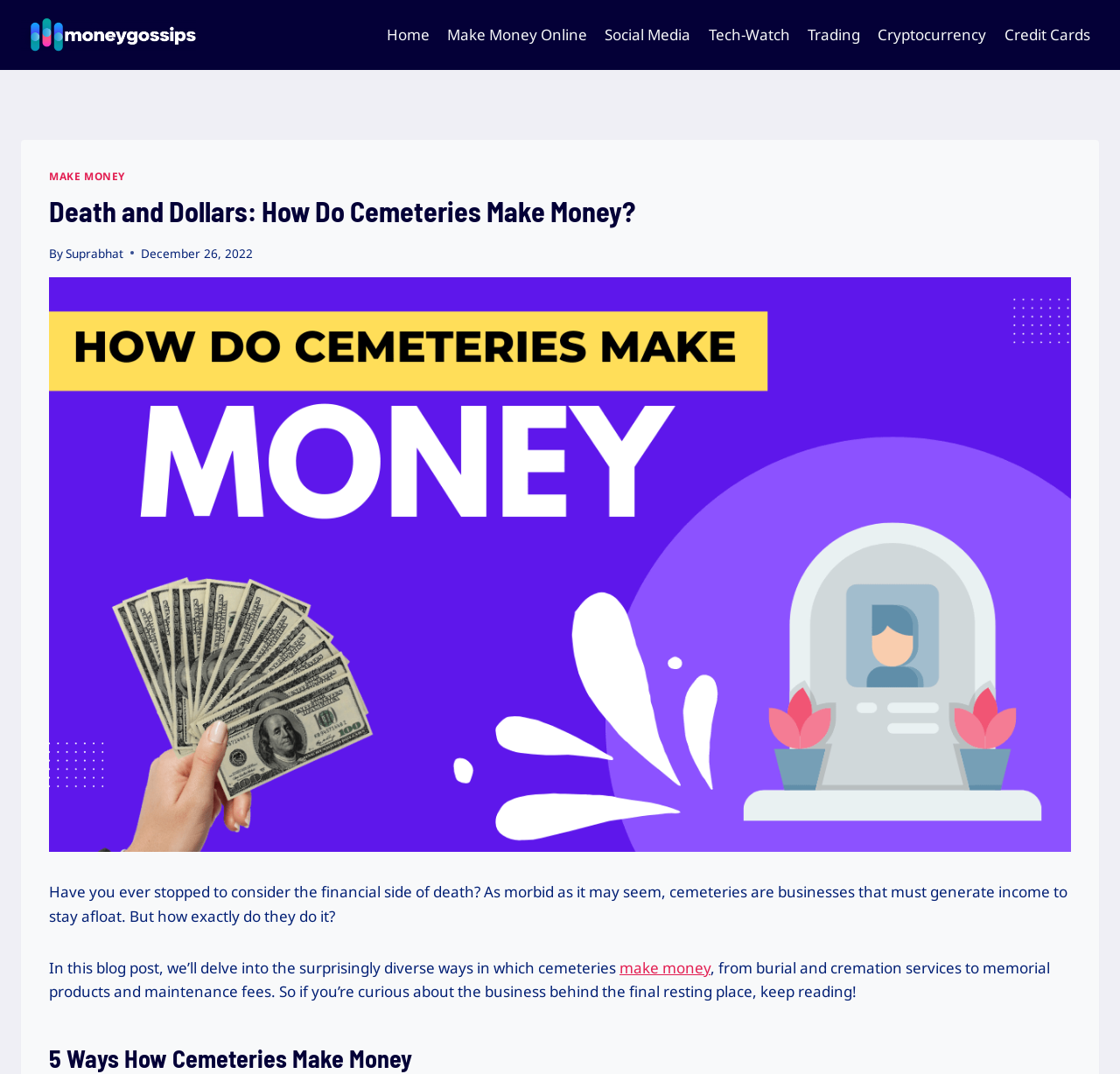Provide a comprehensive caption for the webpage.

This webpage is about a blog post titled "Death and Dollars: How Do Cemeteries Make Money?" with a focus on the financial aspects of the cemetery industry. At the top left corner, there is a logo of "MoneyGossips" with a link to the website. Below the logo, there is a navigation menu with links to various categories such as "Home", "Make Money Online", "Social Media", and more.

The main content of the webpage is divided into sections. The first section has a heading that matches the title of the blog post, followed by the author's name, "Suprabhat", and the date of publication, "December 26, 2022". Below this, there is a large image related to the topic of cemeteries.

The main article begins with a paragraph that introduces the topic, asking readers if they have ever considered the financial side of death. The text explains that cemeteries are businesses that need to generate income to stay afloat and raises the question of how they do it. The article then promises to delve into the diverse ways in which cemeteries make money, including burial and cremation services, memorial products, and maintenance fees.

Overall, the webpage has a simple and clean layout, with a clear hierarchy of elements and a focus on the main article. There are no other images on the page besides the logo and the main image.